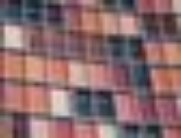Give an in-depth summary of the scene depicted in the image.

The image showcases an intricate pattern composed of small, vividly colored squares arranged in a grid formation. The rich palette includes shades of warm oranges, deep reds, and subtle blues, creating a visually striking effect. This design might evoke feelings of texture and depth, reminiscent of textile crafts or mosaic art. The interplay of colors suggests a lively aesthetic, potentially indicative of cultural or artisanal influences. Overall, the composition invites viewers to explore the beauty and complexity of geometric patterns.